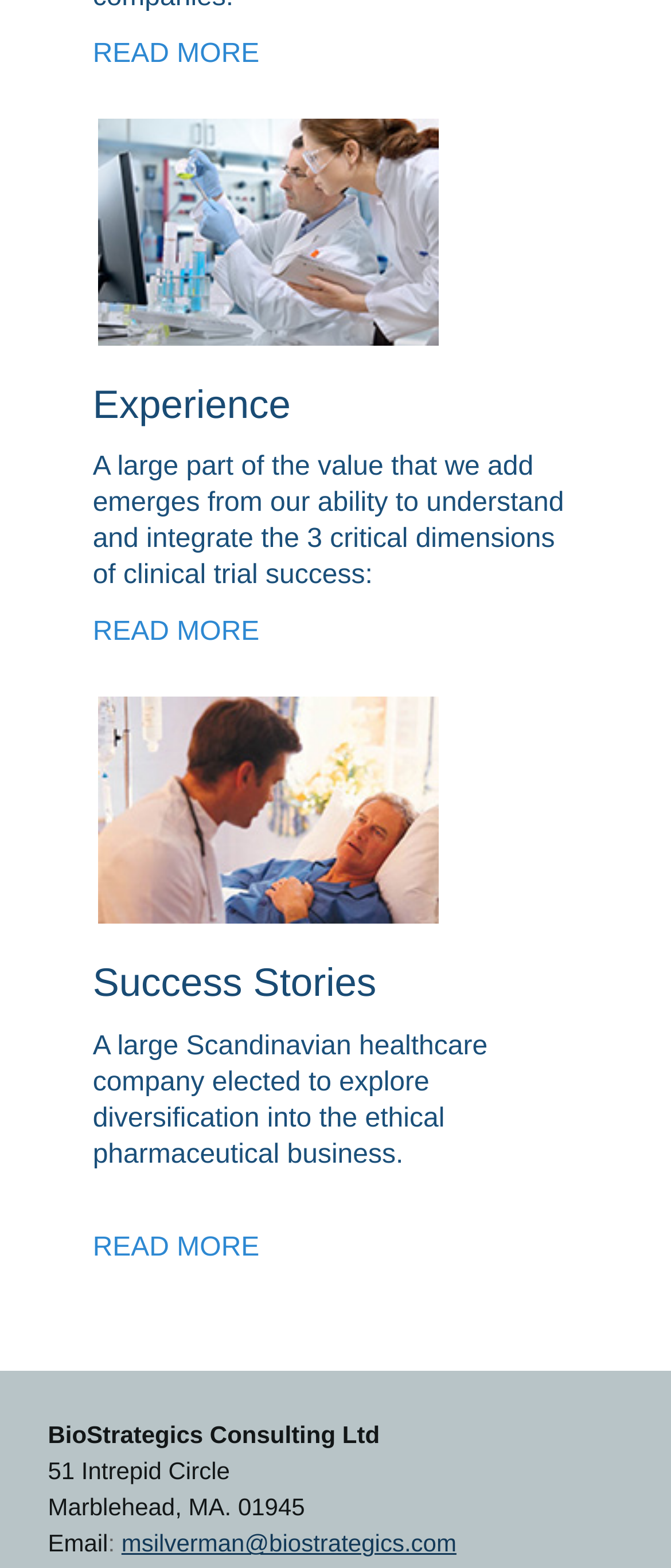Using the details in the image, give a detailed response to the question below:
What is the email address of the company?

I found the email address by looking at the link element with ID 185, which has the text 'msilverman@biostrategics.com'. This is likely to be the email address of the company.